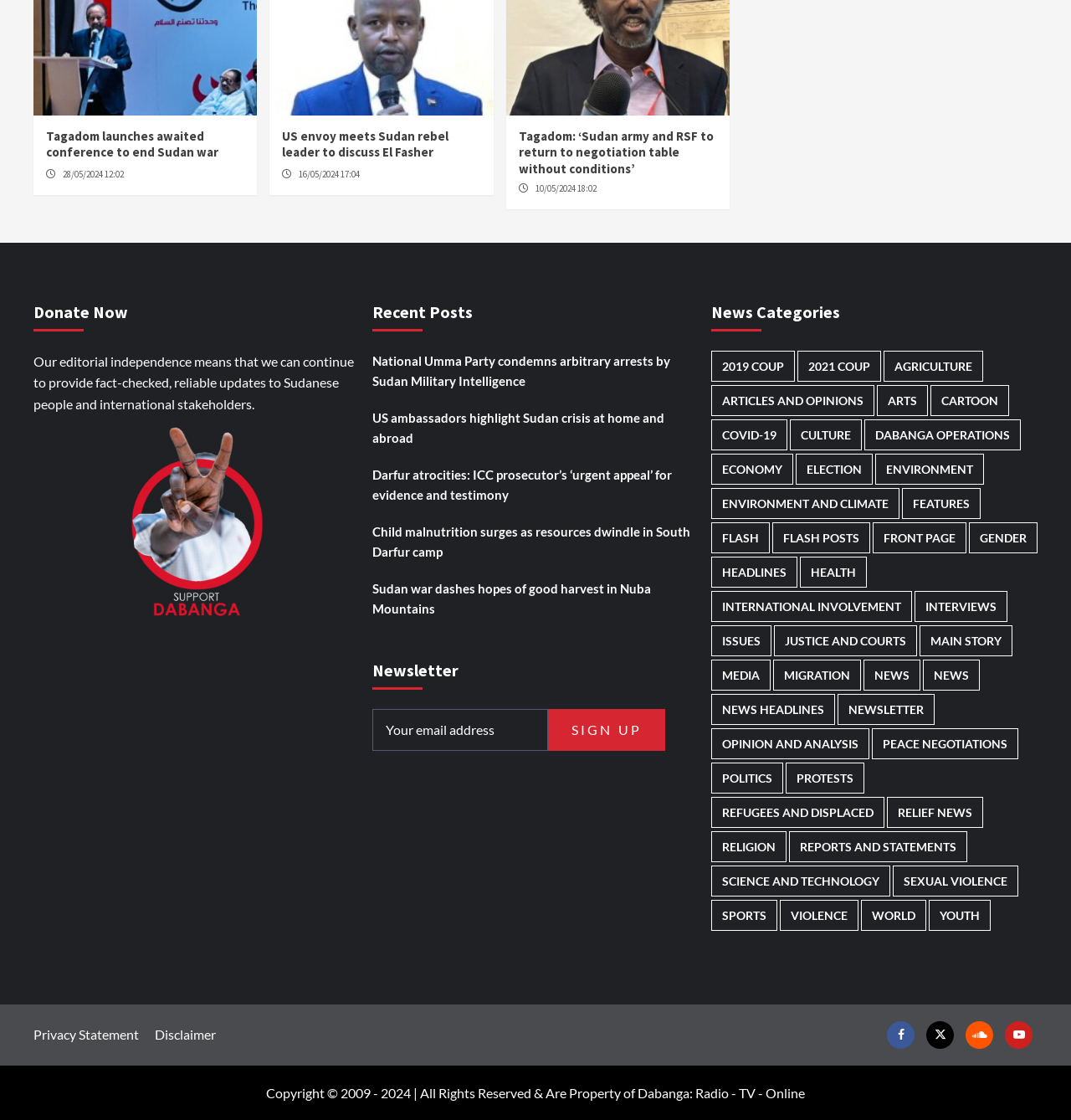Using floating point numbers between 0 and 1, provide the bounding box coordinates in the format (top-left x, top-left y, bottom-right x, bottom-right y). Locate the UI element described here: name="EMAIL" placeholder="Your email address"

[0.348, 0.633, 0.512, 0.67]